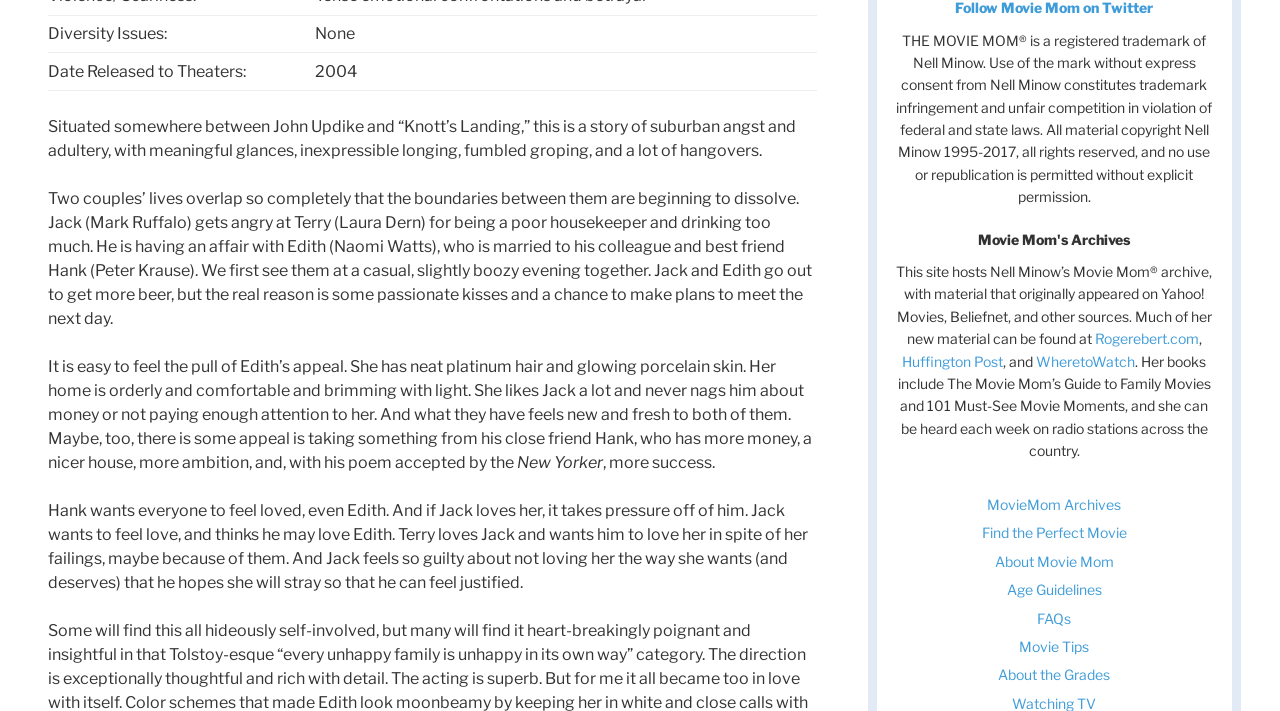Please locate the UI element described by "Rogerebert.com" and provide its bounding box coordinates.

[0.855, 0.464, 0.937, 0.488]